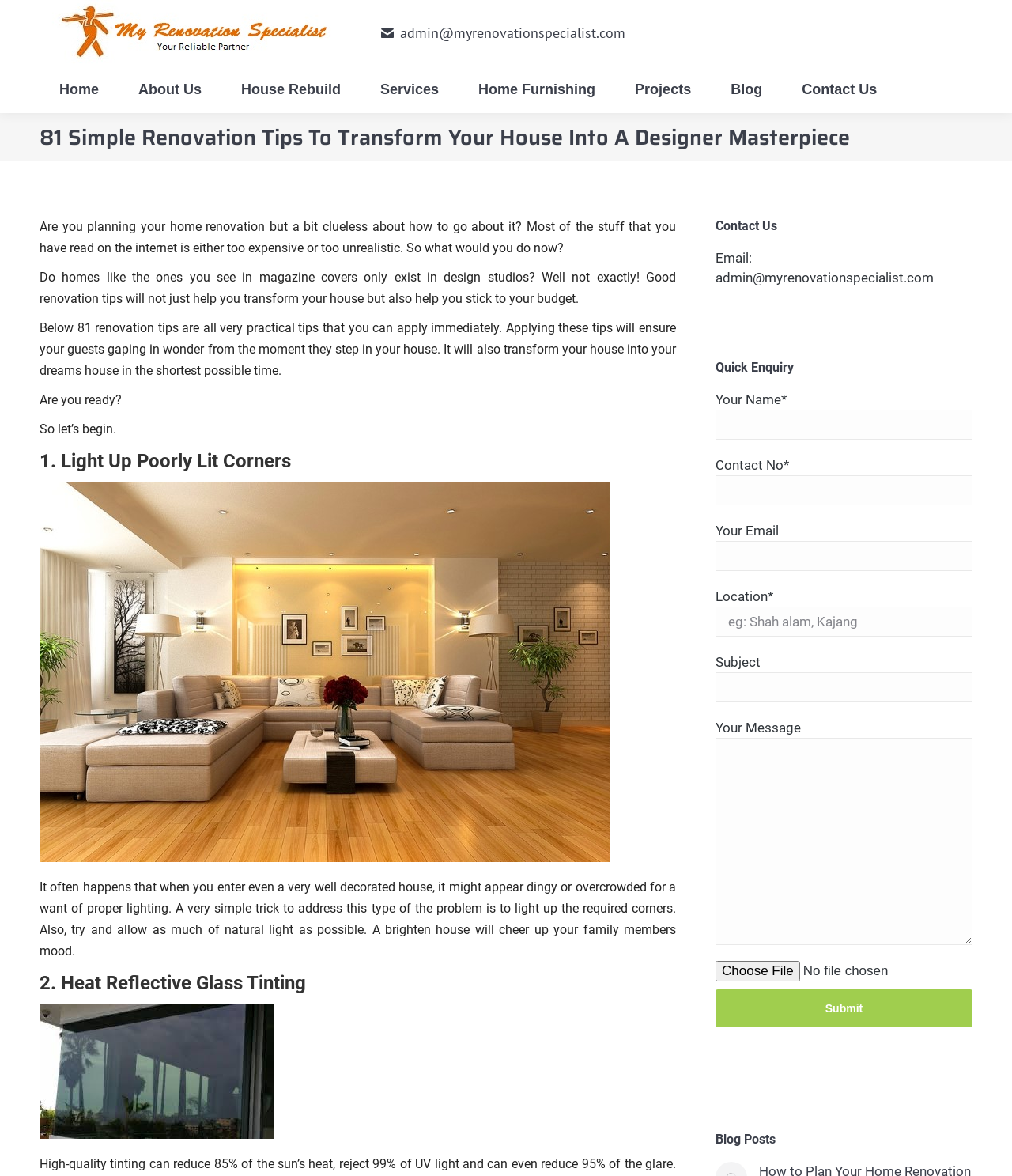Answer the question in a single word or phrase:
What is the purpose of the 'Heat Reflective Glass Tinting' renovation tip?

To brighten up the house